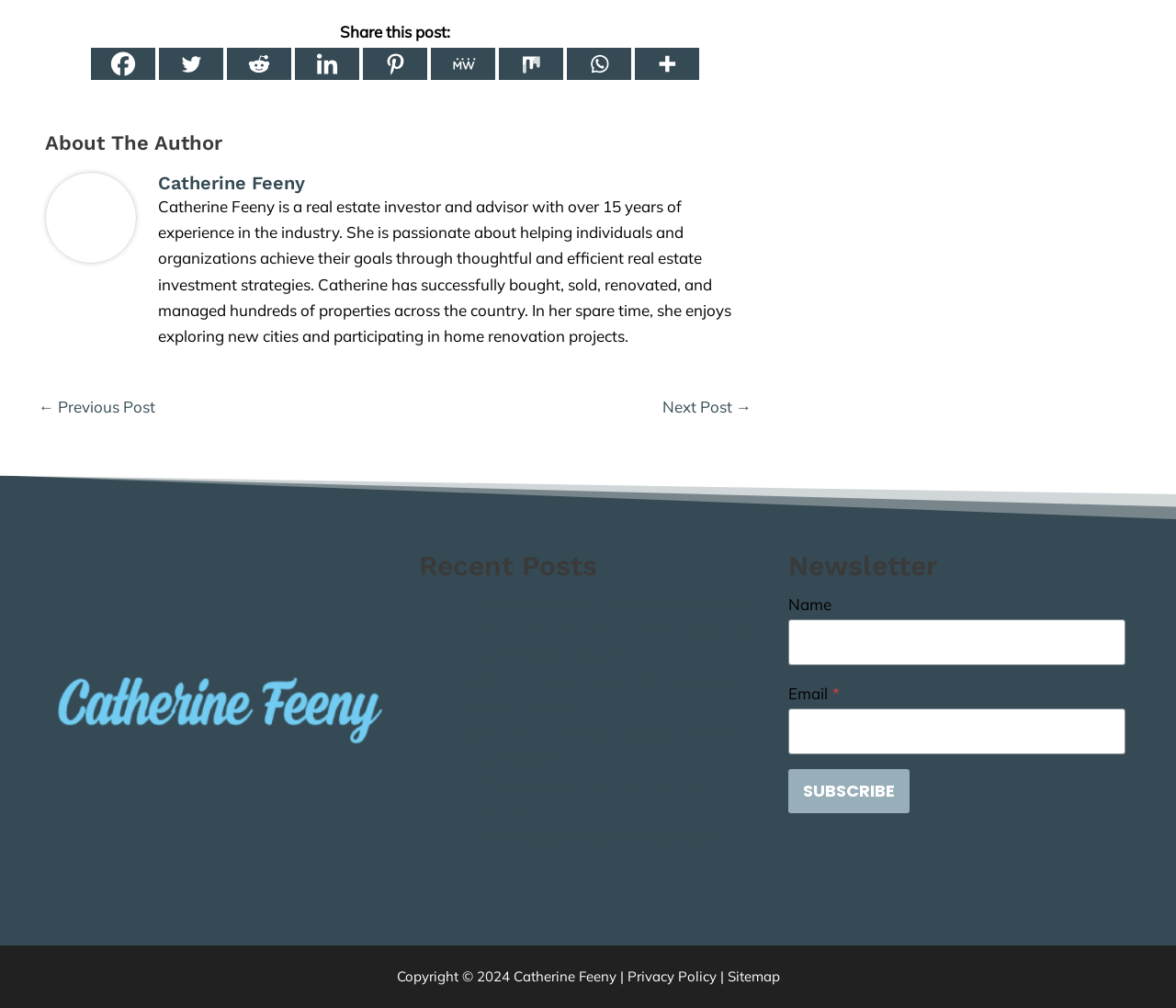What is the author's name?
Please interpret the details in the image and answer the question thoroughly.

The author's name can be found in the 'About The Author' section, where it is mentioned as 'Catherine Feeny'.